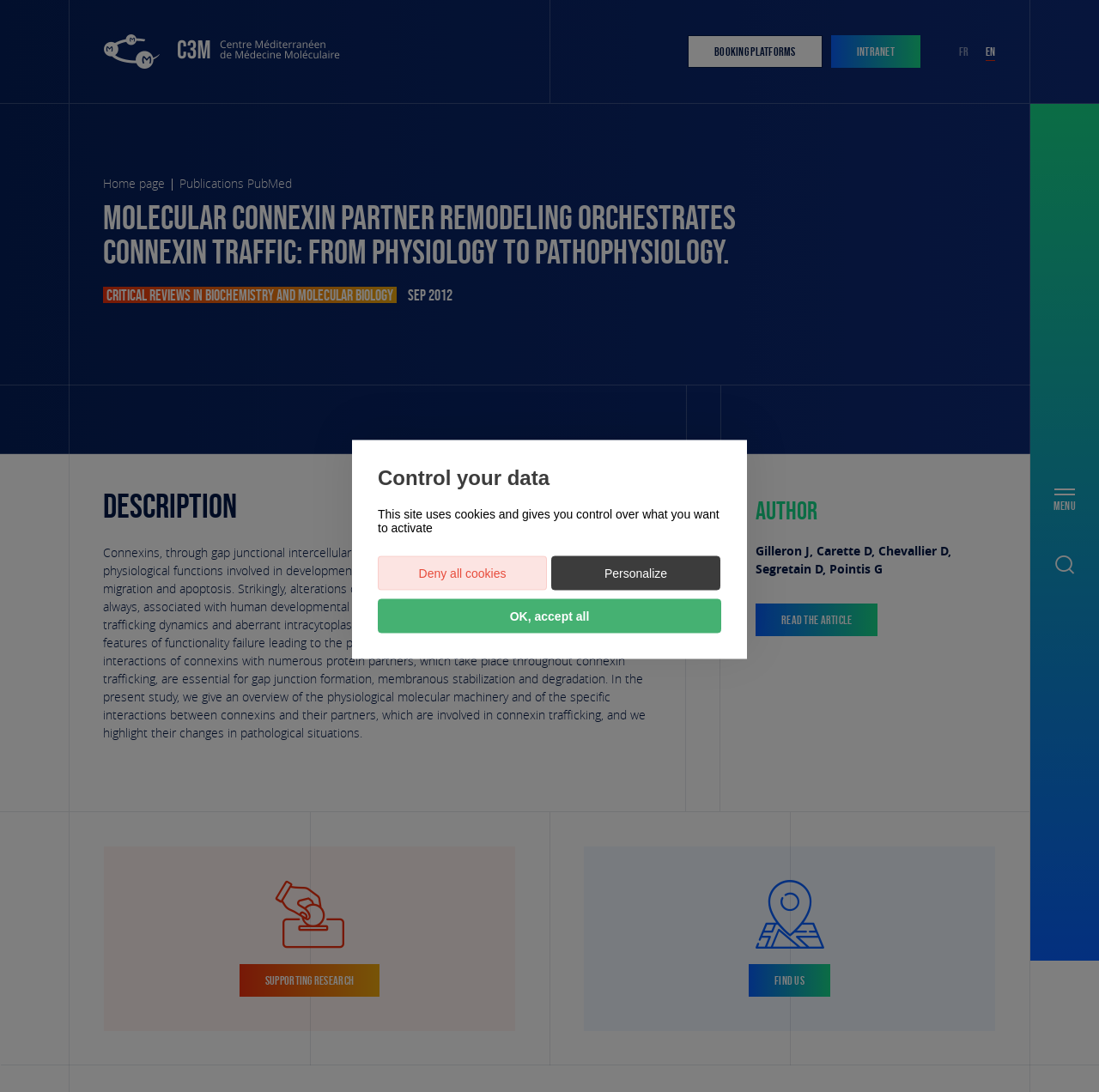Based on the provided description, "excel2010", find the bounding box of the corresponding UI element in the screenshot.

None